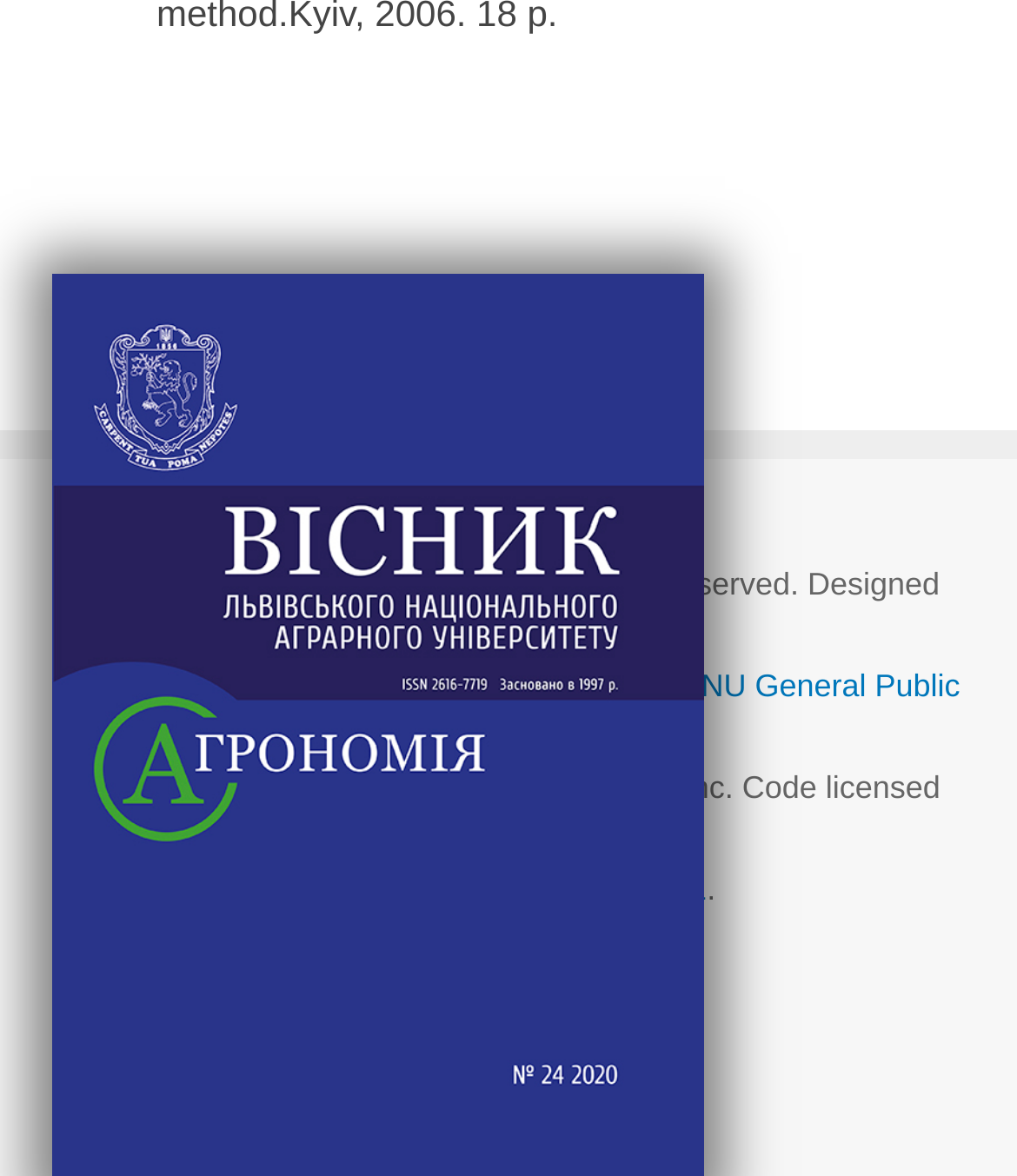Please provide the bounding box coordinates for the UI element as described: "JoomlArt.com". The coordinates must be four floats between 0 and 1, represented as [left, top, right, bottom].

[0.092, 0.518, 0.28, 0.549]